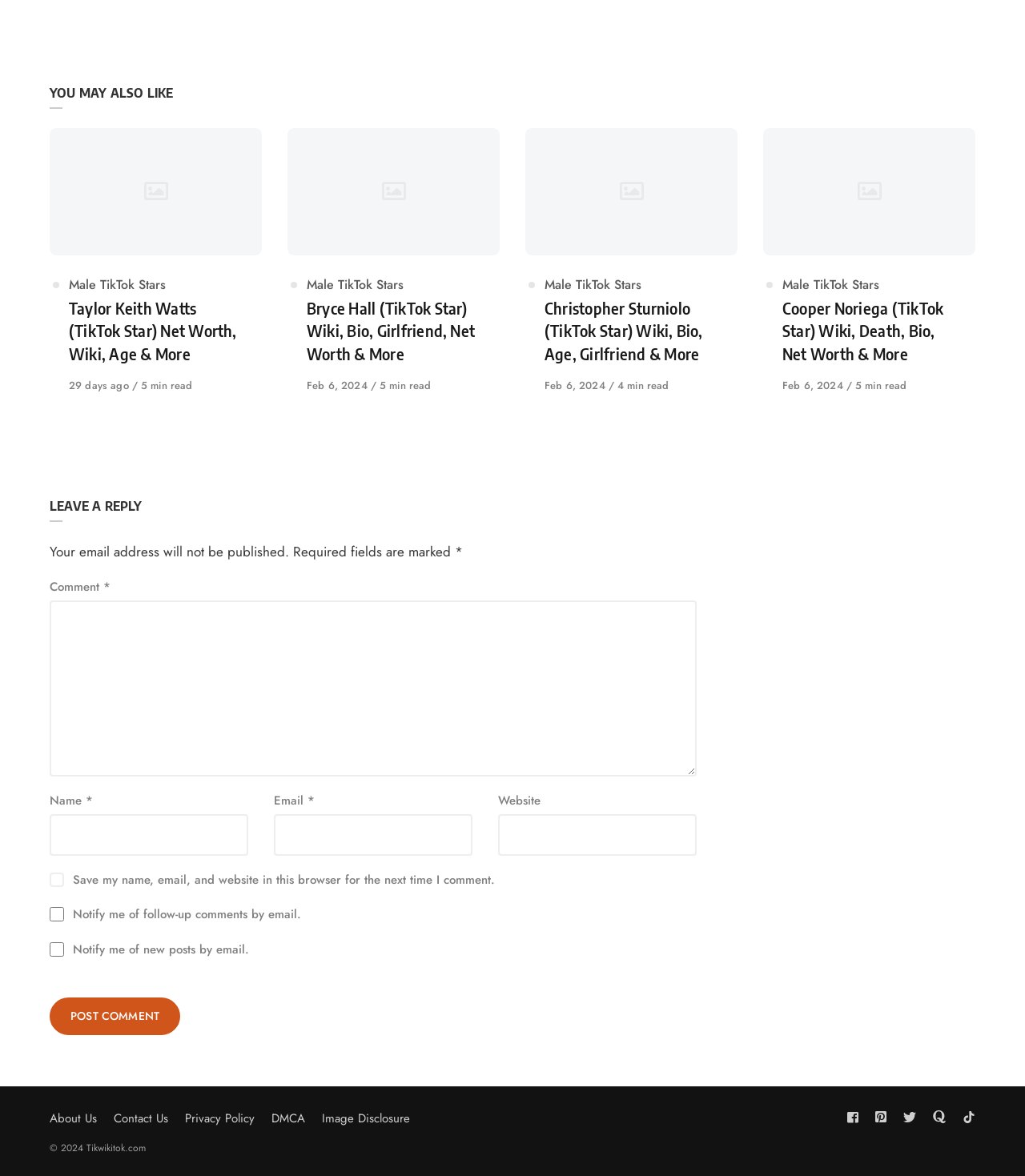Answer the question in a single word or phrase:
What is the purpose of the textbox labeled 'Comment *'?

To leave a comment